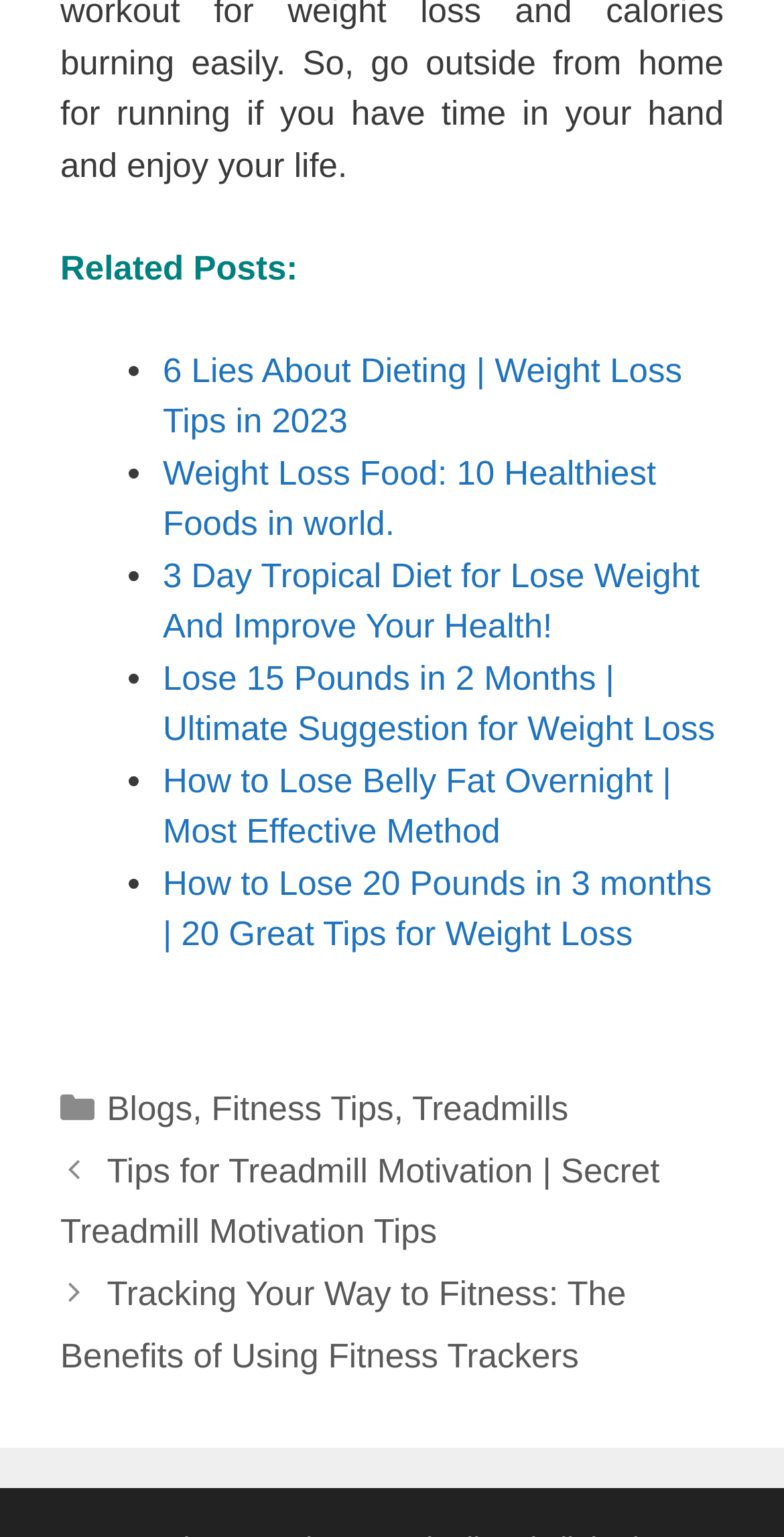What is the title of the first post in the 'Posts' section?
Look at the image and answer the question with a single word or phrase.

Tips for Treadmill Motivation